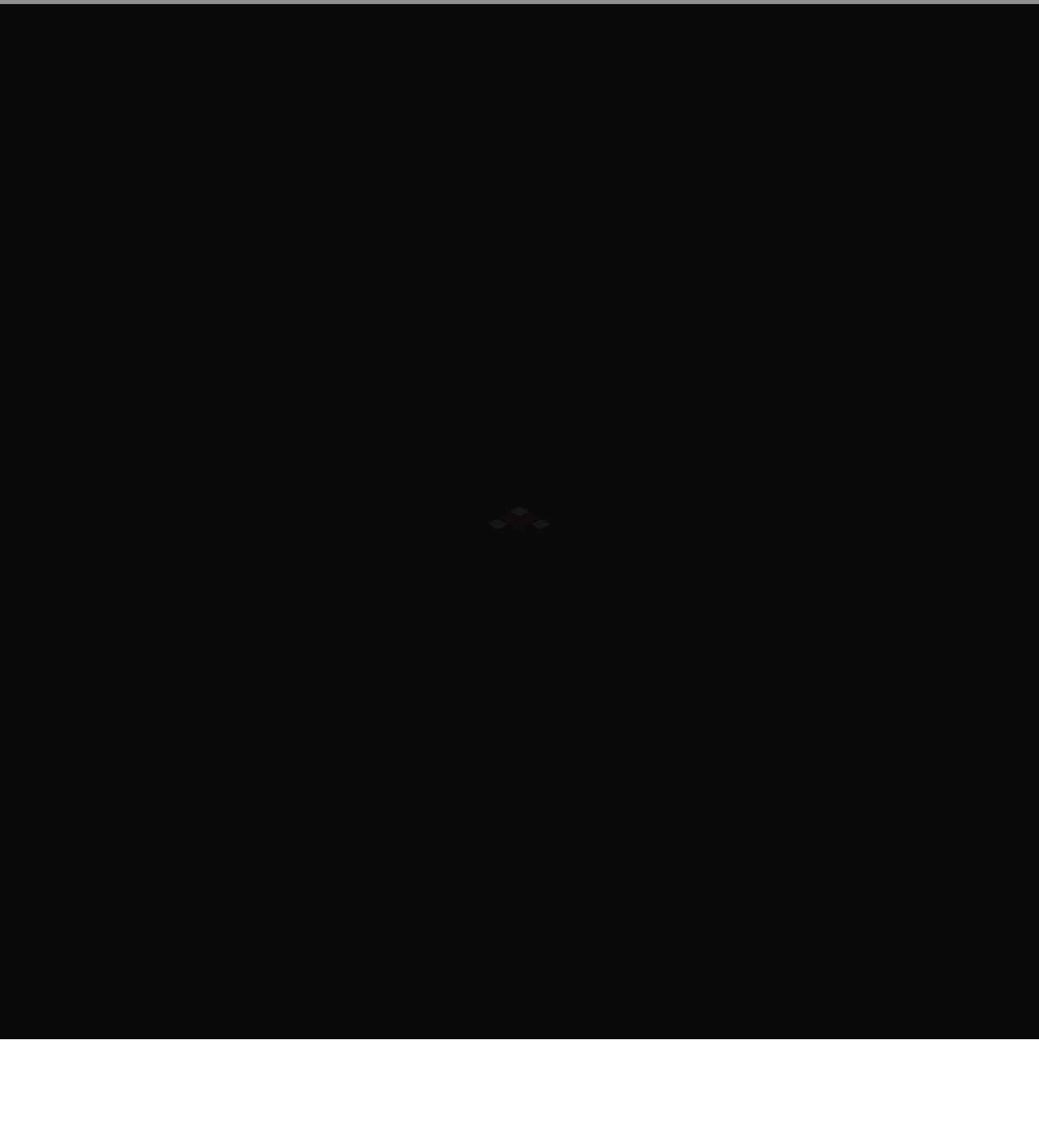Create an elaborate caption for the webpage.

This webpage is about Cannes Mandelieu Airport (CEQ) and provides information about the airport and private jet charter services. At the top, there is a logo and a navigation menu with links to "PRIVATE JETS", "DESTINATIONS", "SERVICES", "BLOG", "CONTACT US", and "BOOK NOW". Below the navigation menu, there is a heading "CANNES MANDELIEU AIRPORT (CEQ)" followed by an iframe.

The main content of the page is divided into two sections. The first section provides an introduction to the airport, stating its location and describing its operations. There is also a call-to-action to contact a private jet advisor for arranging a private jet flight.

The second section is a table providing detailed information about the airport, including its location, IATA and ICAO codes, latitude, longitude, time zone, elevation, and runway details.

On the top-right corner, there are social media links and a phone number. There is also an image on the page, but its content is not described. Overall, the webpage has a clean layout and provides useful information about Cannes Mandelieu Airport and private jet charter services.